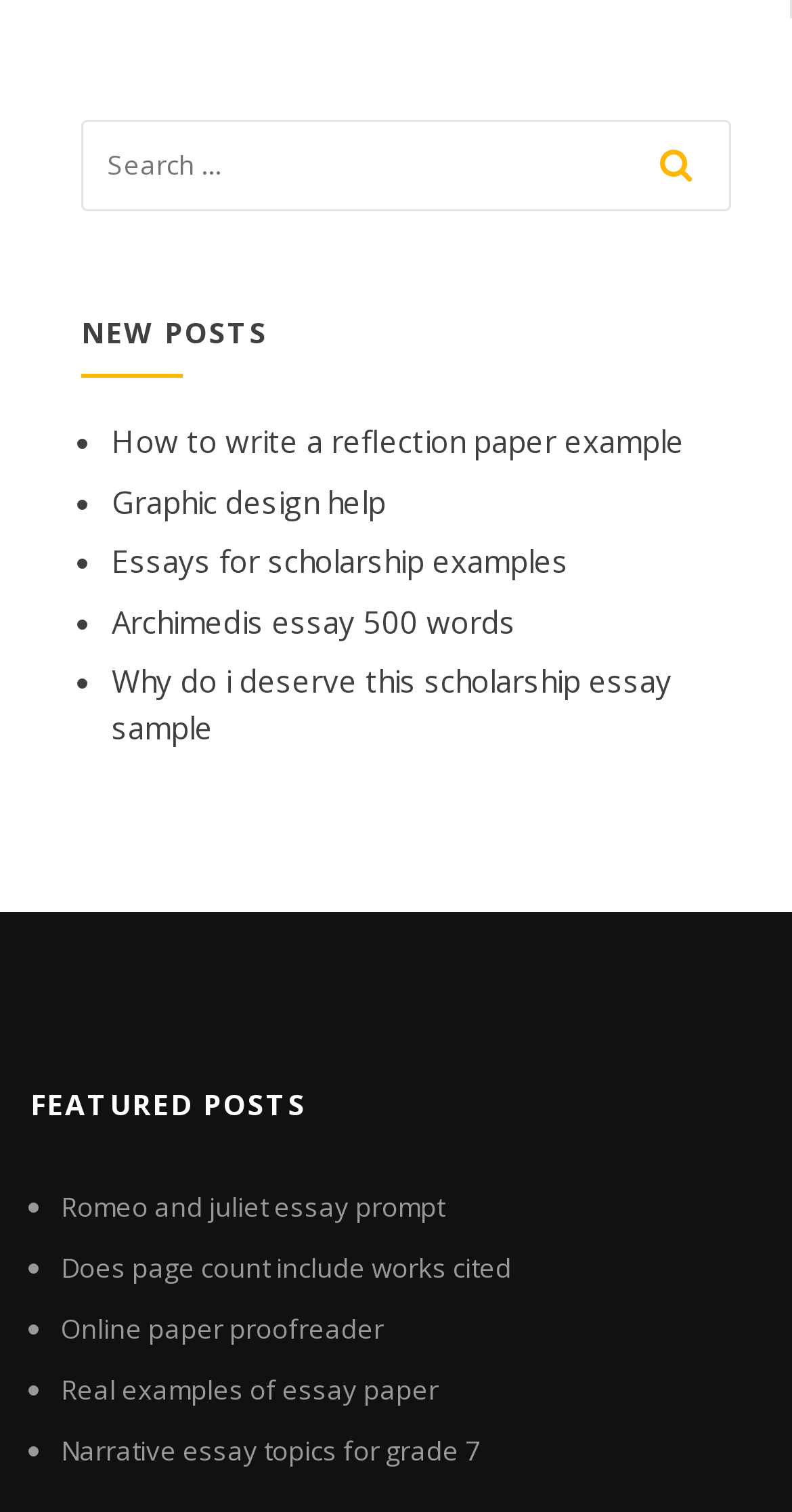Kindly determine the bounding box coordinates for the clickable area to achieve the given instruction: "view the essay prompt for Romeo and Juliet".

[0.077, 0.787, 0.562, 0.811]